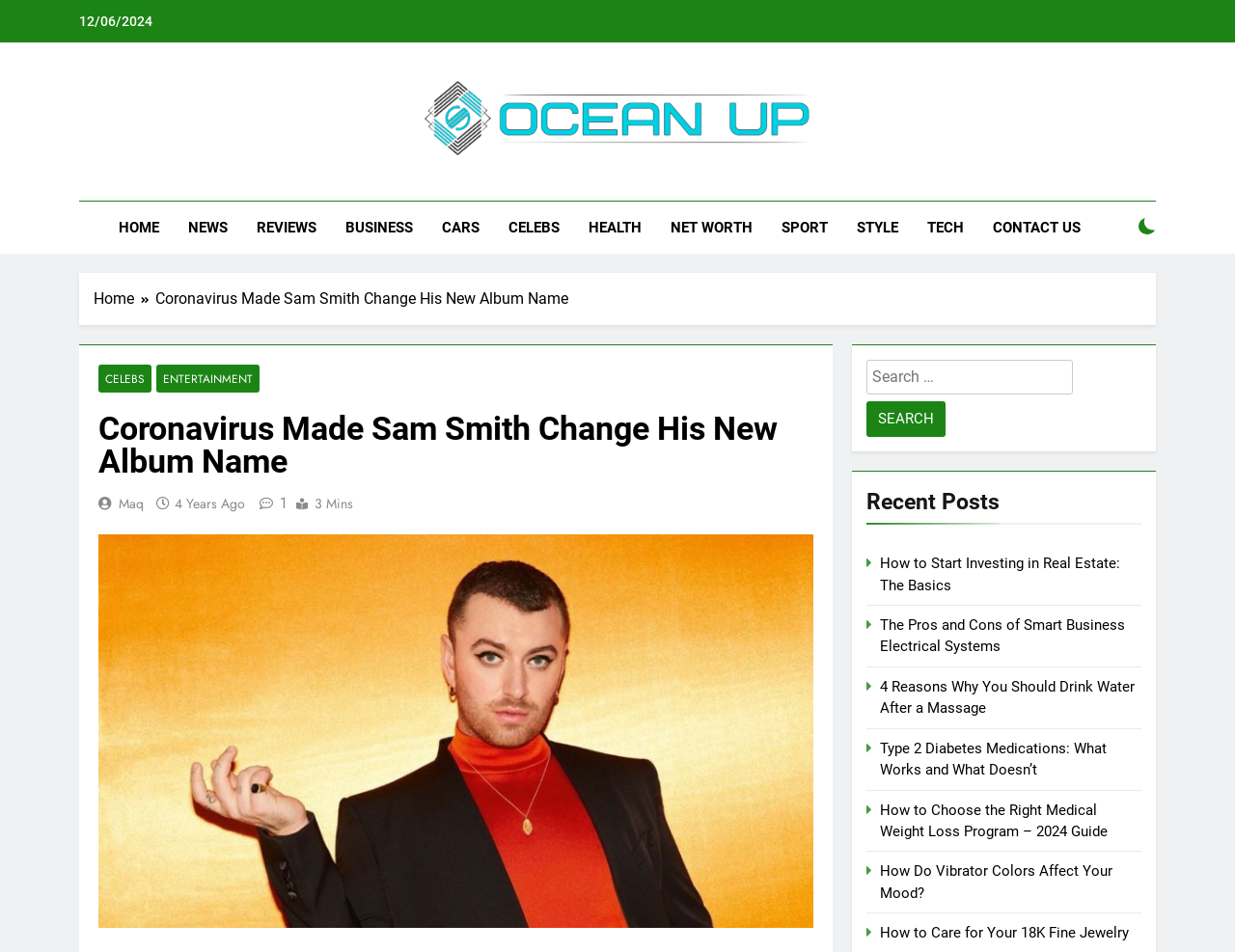What is the category of the article 'Coronavirus Made Sam Smith Change His New Album Name'?
Answer the question with a single word or phrase derived from the image.

CELEBS